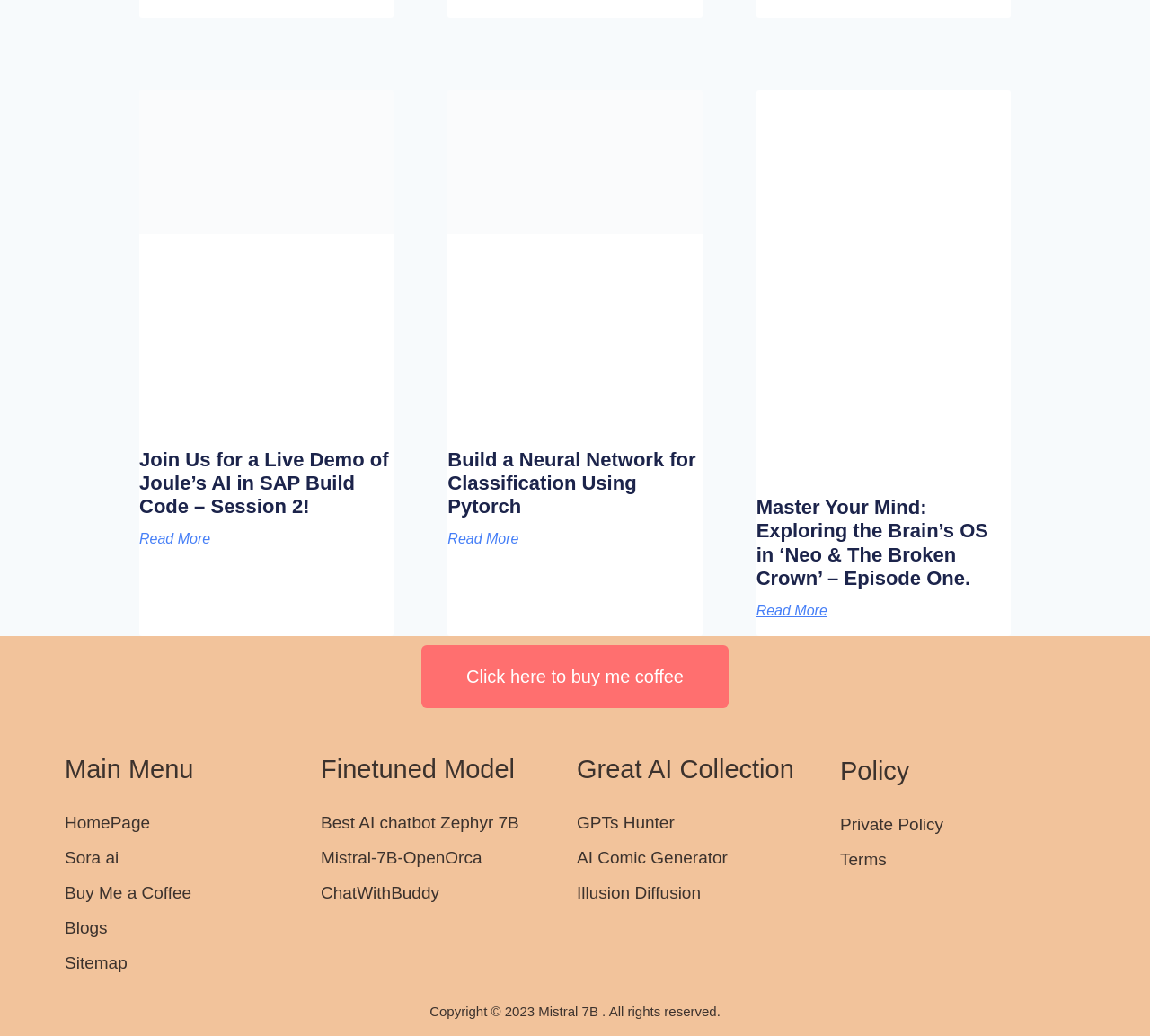Find the bounding box coordinates for the area that should be clicked to accomplish the instruction: "Read more about Join Us for a Live Demo of Joule’s AI in SAP Build Code – Session 2!".

[0.121, 0.513, 0.183, 0.527]